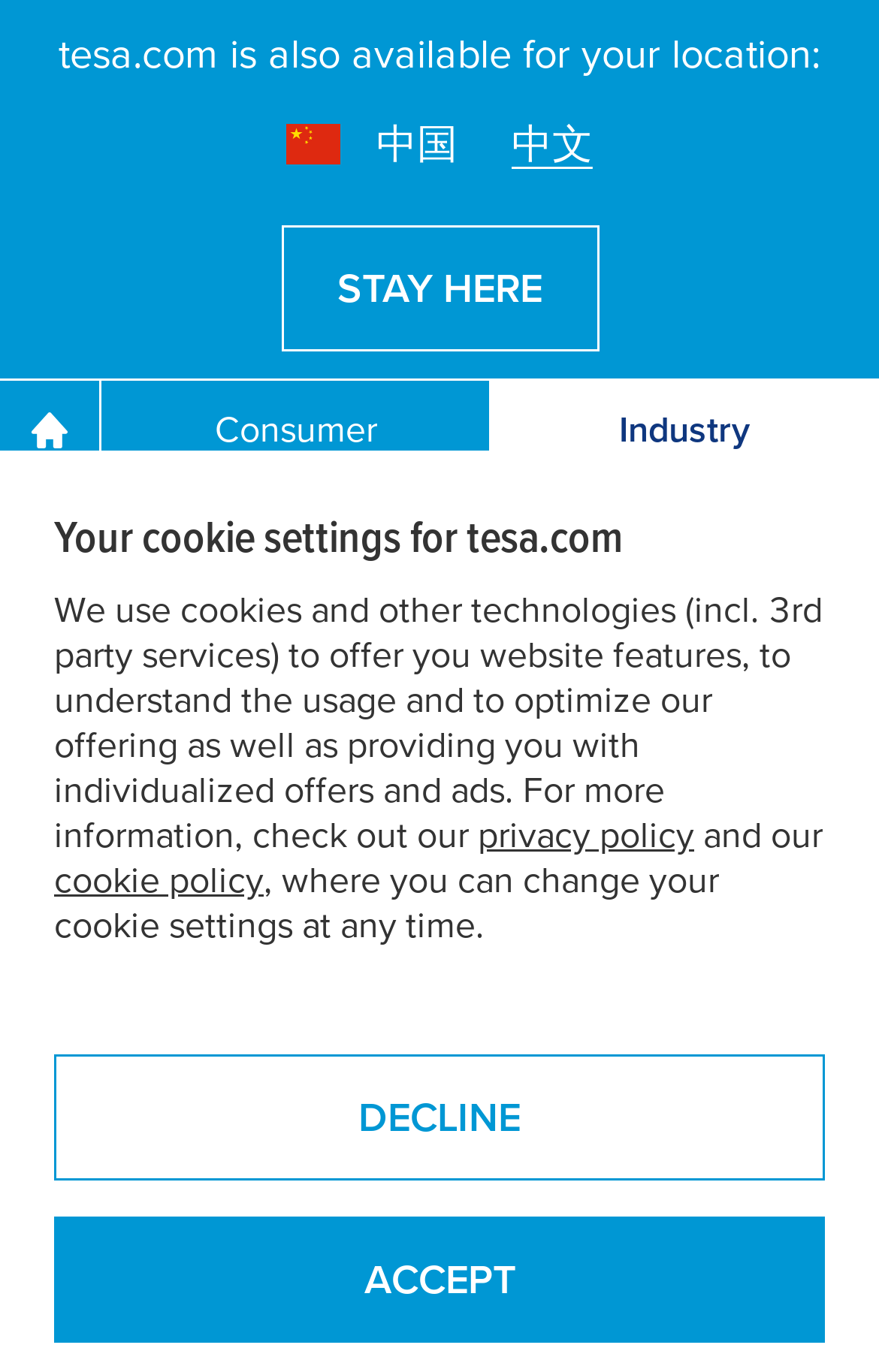Determine the bounding box coordinates of the element's region needed to click to follow the instruction: "Click the Industry button". Provide these coordinates as four float numbers between 0 and 1, formatted as [left, top, right, bottom].

[0.558, 0.278, 1.0, 0.35]